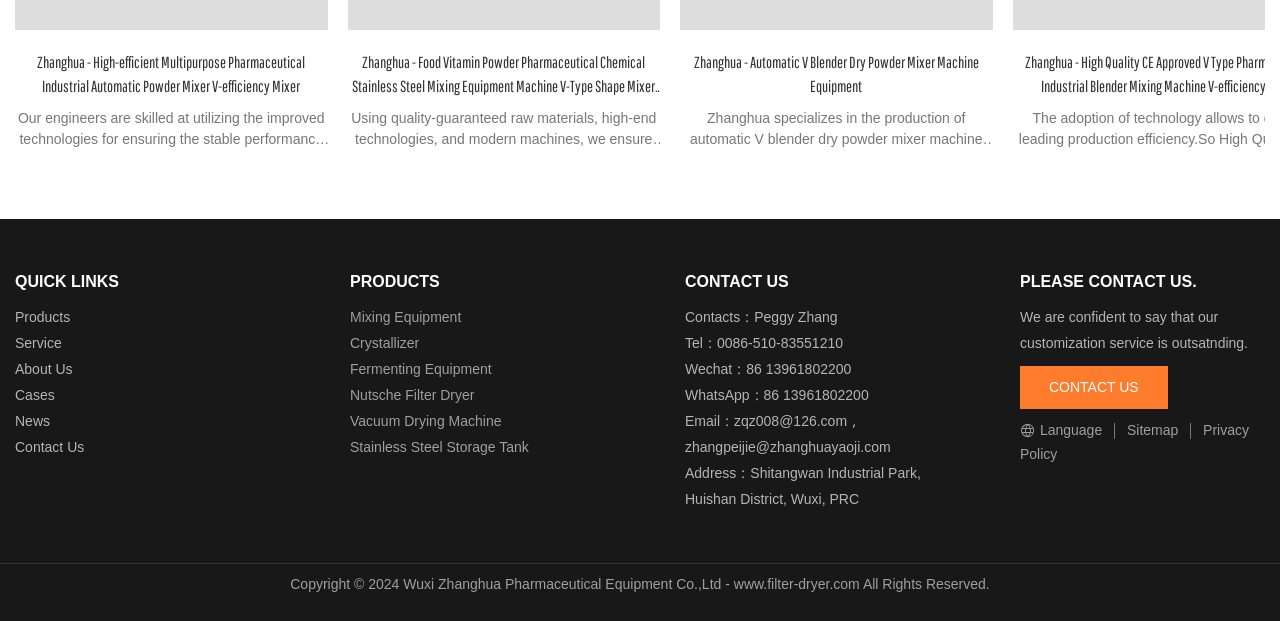What is the company name?
Answer with a single word or phrase, using the screenshot for reference.

Wuxi Zhanghua Pharmaceutical Equipment Co.,Ltd